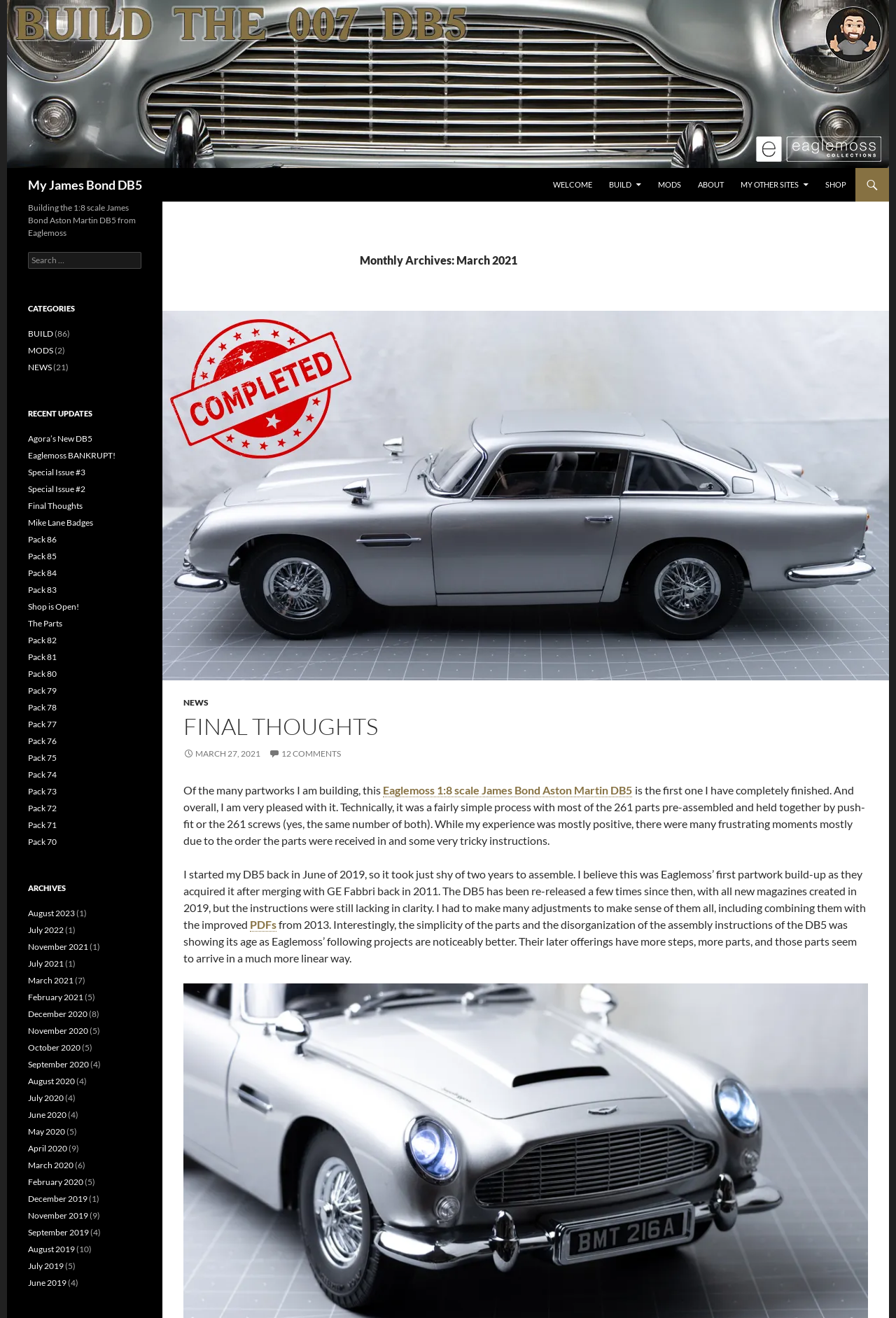What is the category of the article 'FINAL THOUGHTS'?
Look at the webpage screenshot and answer the question with a detailed explanation.

From the link 'NEWS' above the heading 'FINAL THOUGHTS', we can infer that the category of the article 'FINAL THOUGHTS' is NEWS.